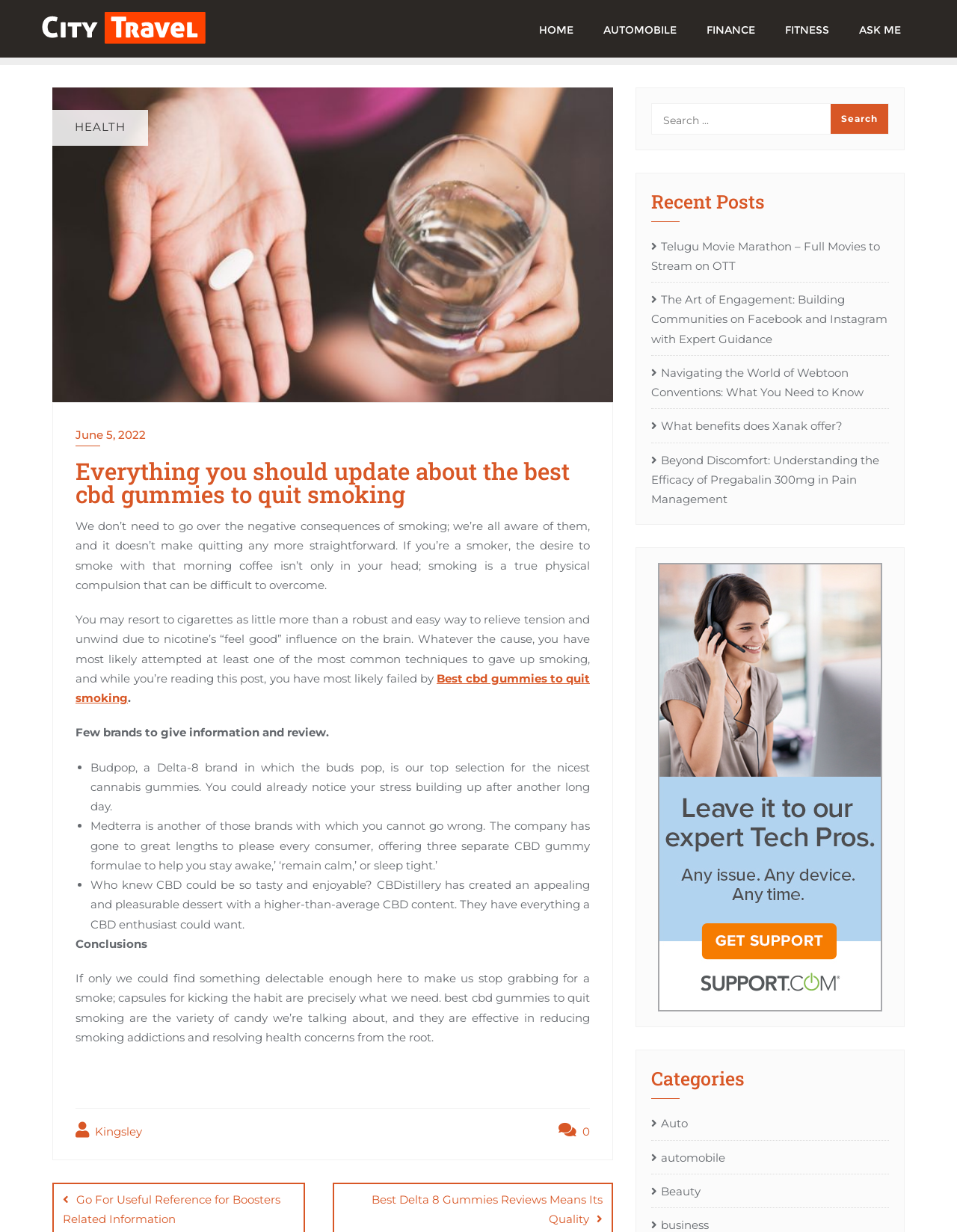What is the main topic of this webpage?
Using the image, provide a concise answer in one word or a short phrase.

CBD gummies to quit smoking